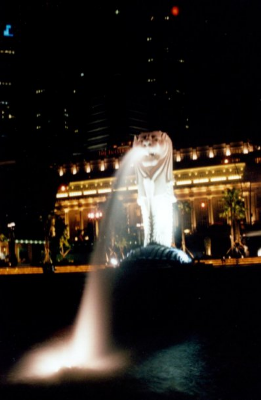What is the source of the dynamic focal point in the image?
Look at the image and respond with a one-word or short phrase answer.

Water spouting from the Merlion's mouth